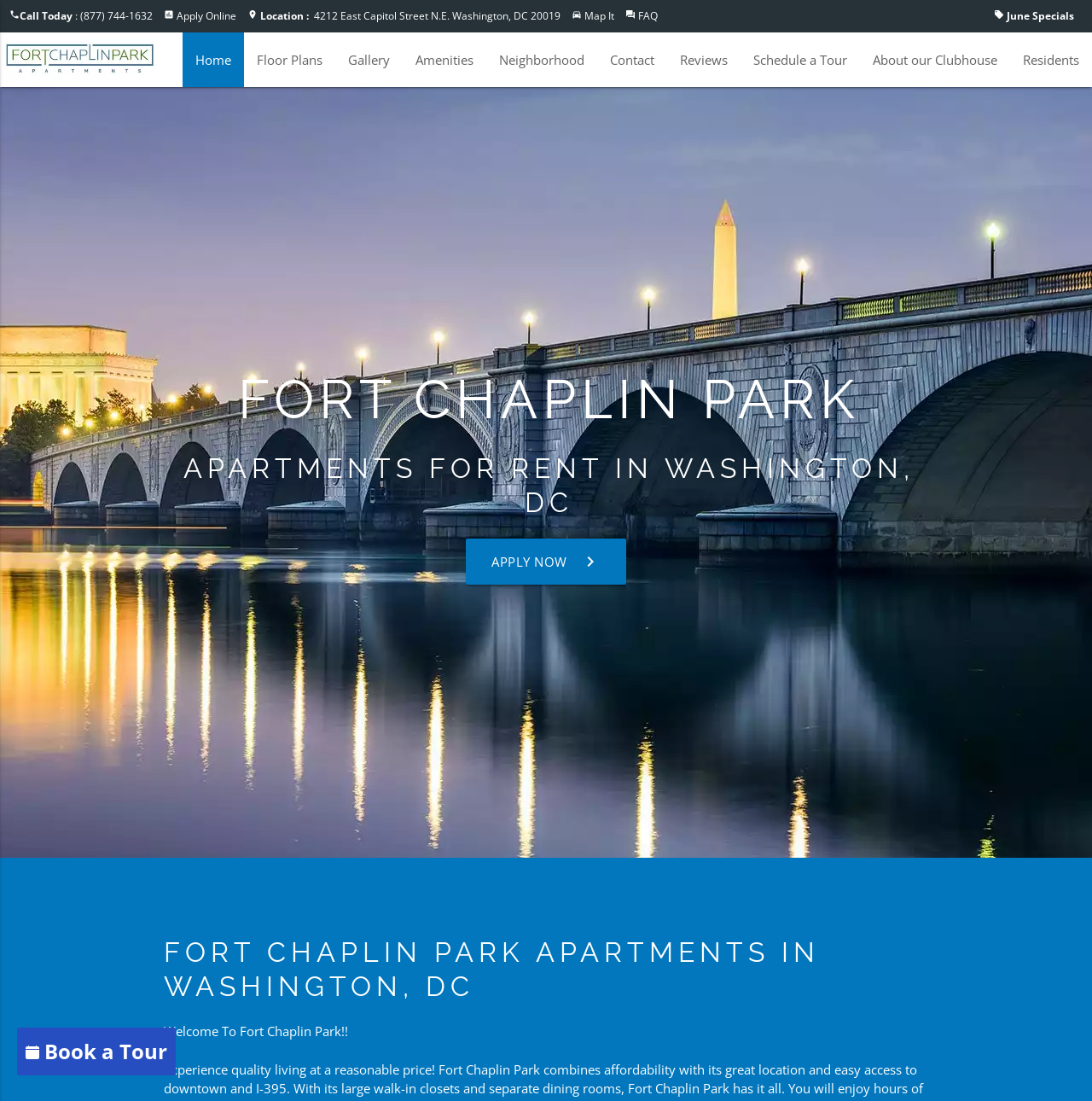What can I do on the webpage?
Kindly answer the question with as much detail as you can.

The webpage provides various options for users to interact with Fort Chaplin Park, including applying online, scheduling a tour, or contacting them directly, which can be inferred from the links and buttons available on the webpage.